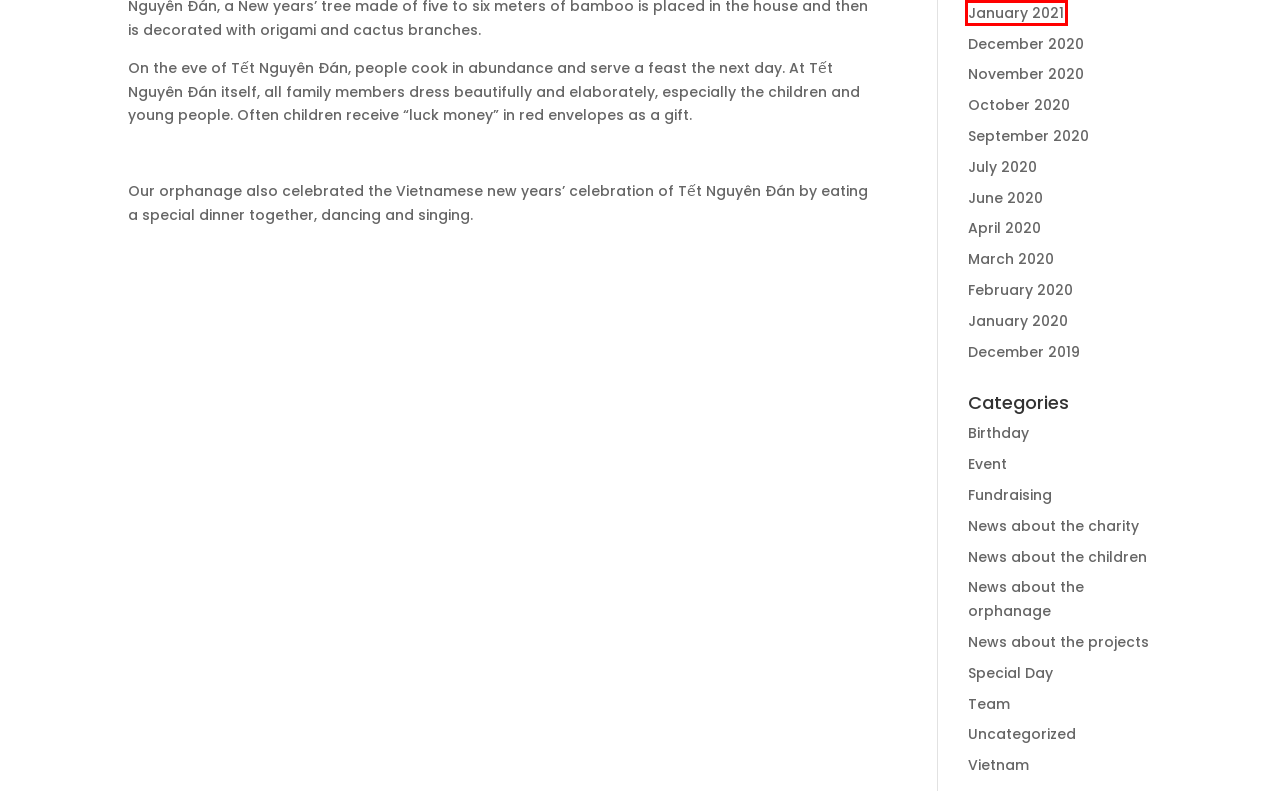You have a screenshot of a webpage with a red bounding box around an element. Select the webpage description that best matches the new webpage after clicking the element within the red bounding box. Here are the descriptions:
A. News about the projects Archives - LittleBigDreams e.V.
B. Team Archives - LittleBigDreams e.V.
C. April 2020 - LittleBigDreams e.V.
D. Birthday Archives - LittleBigDreams e.V.
E. October 2020 - LittleBigDreams e.V.
F. July 2020 - LittleBigDreams e.V.
G. Event Archives - LittleBigDreams e.V.
H. January 2021 - LittleBigDreams e.V.

H